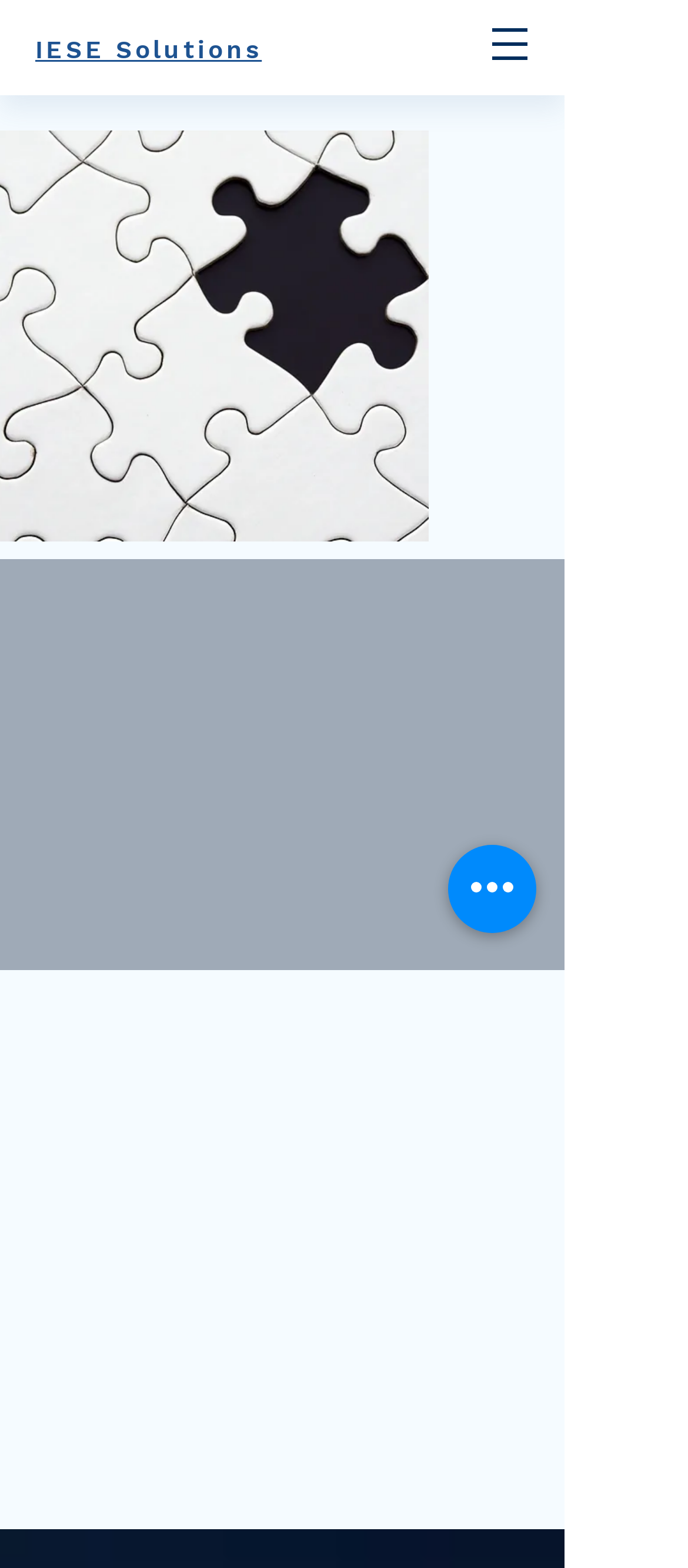What is the purpose of the company?
Using the image as a reference, answer with just one word or a short phrase.

Provide integrated enterprise solutions